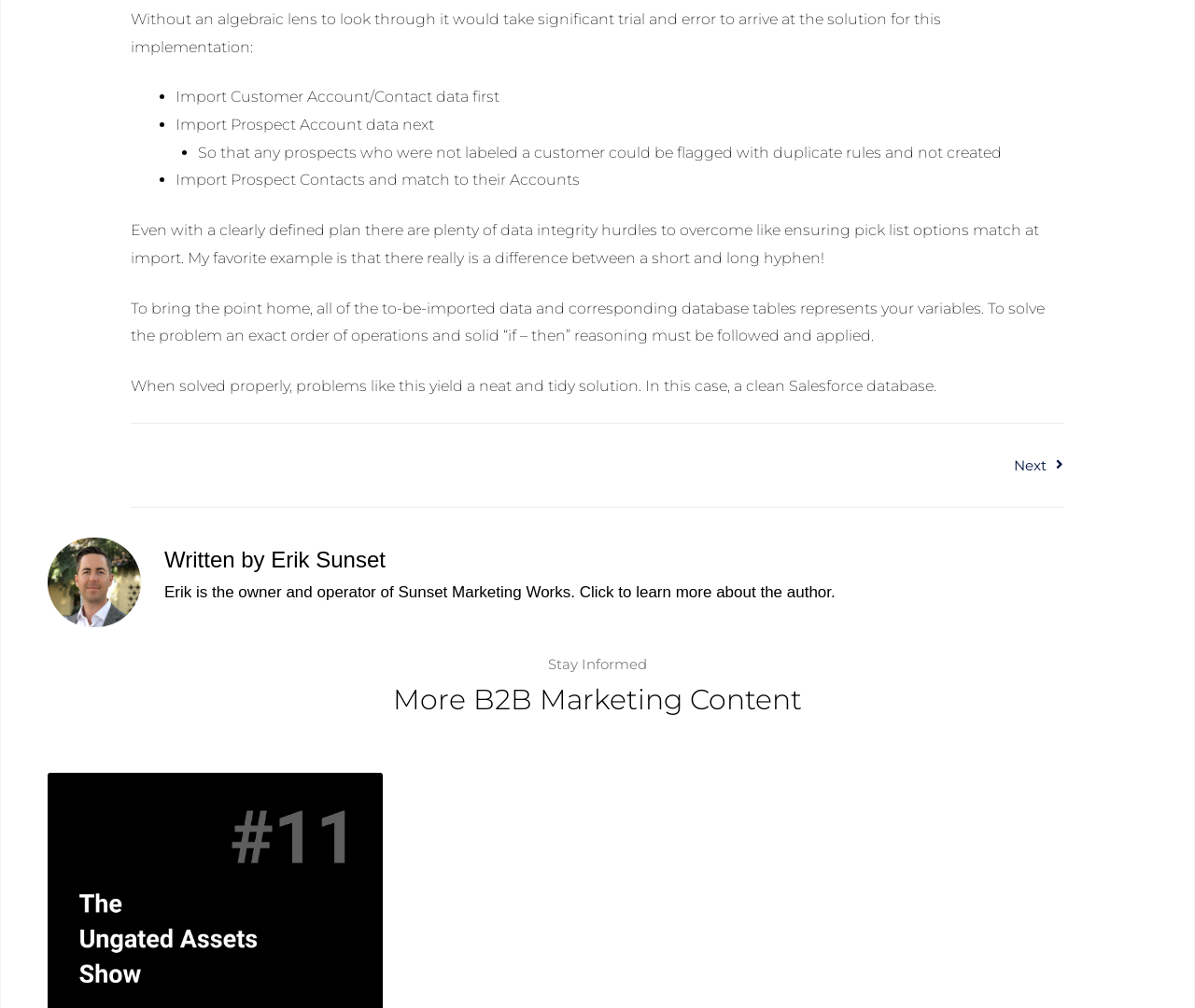What is the author's profession?
Refer to the image and provide a one-word or short phrase answer.

Owner and operator of Sunset Marketing Works